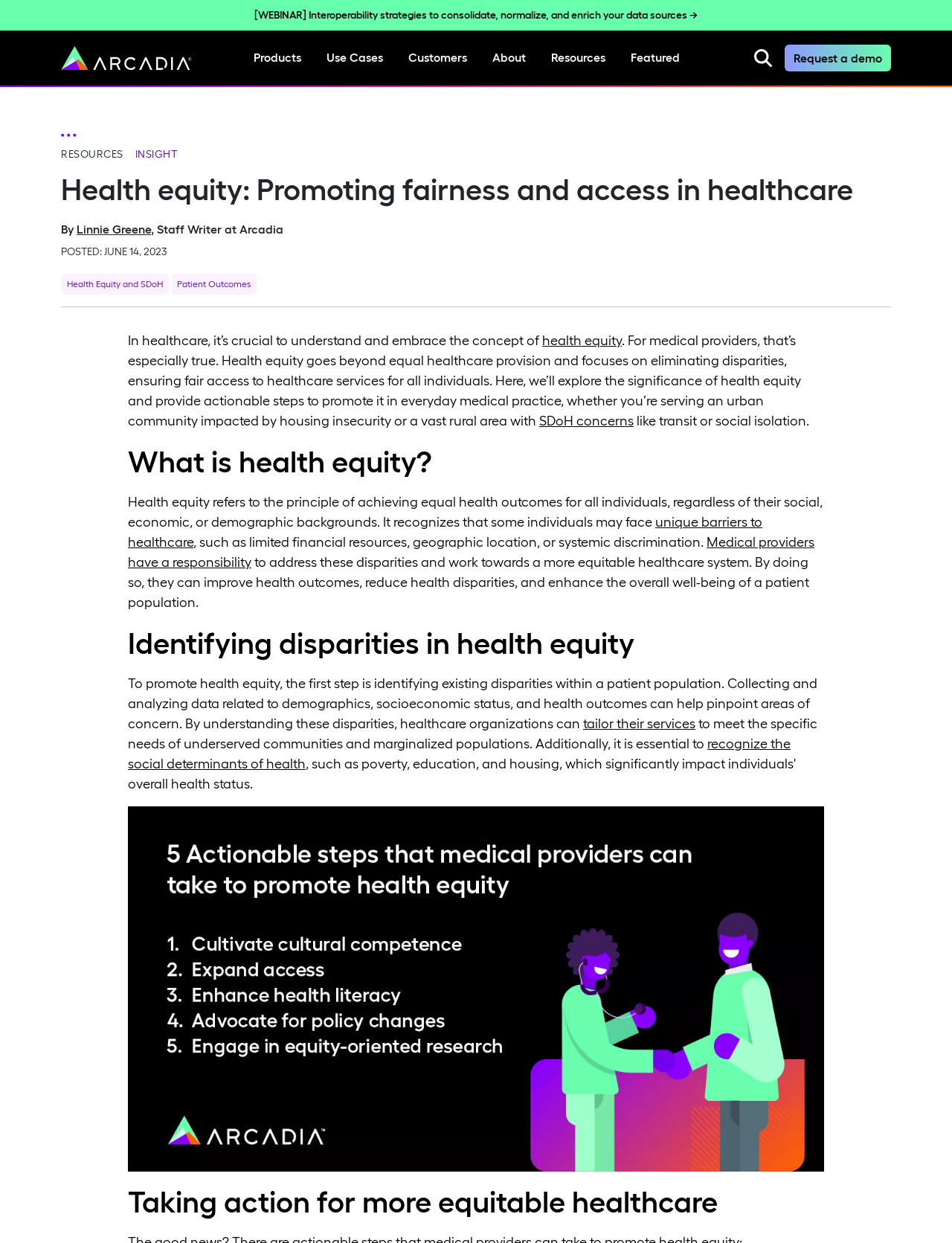Determine the bounding box coordinates of the clickable region to follow the instruction: "Go to the 'Products' page".

[0.253, 0.035, 0.33, 0.058]